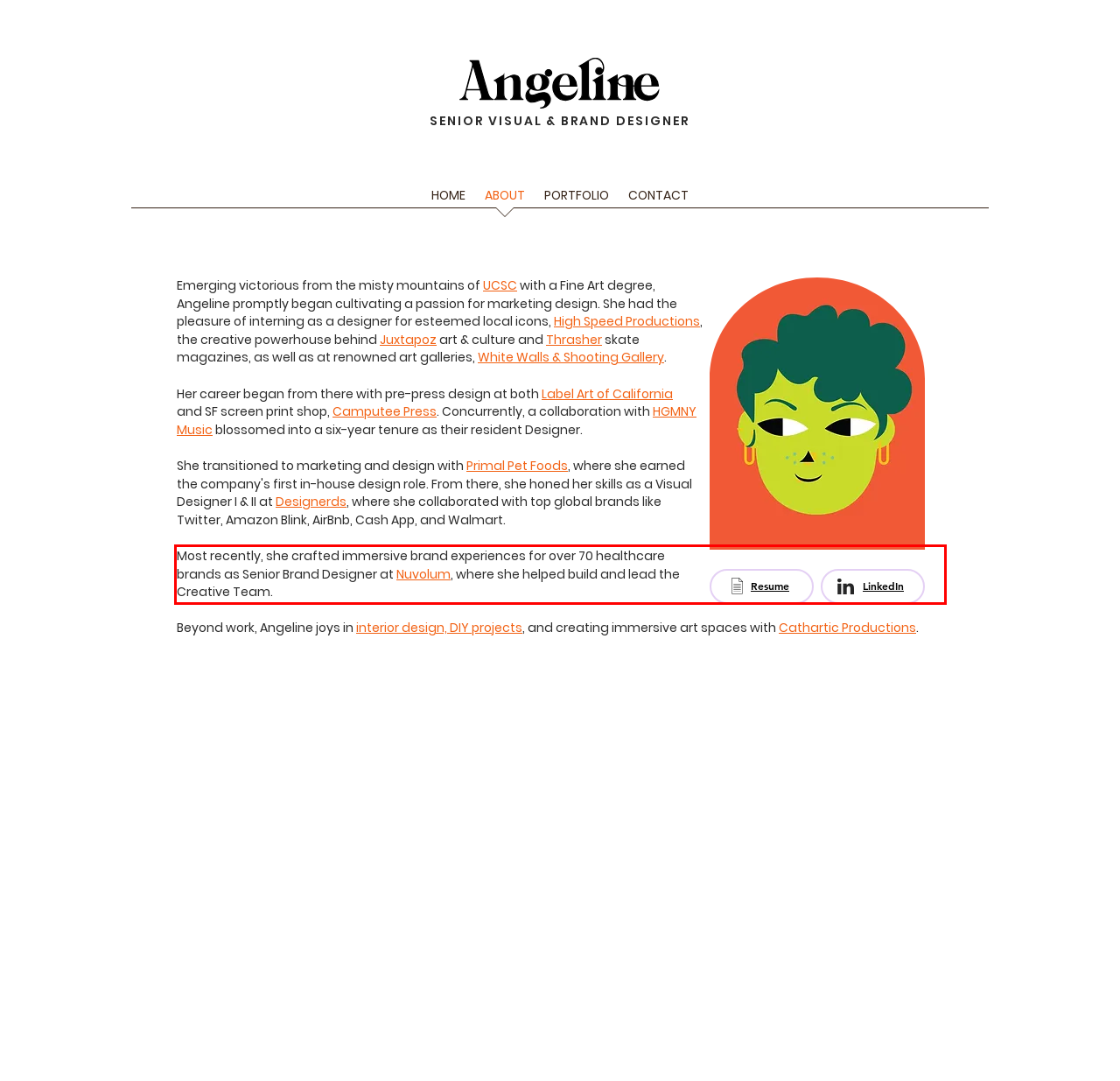Please perform OCR on the text content within the red bounding box that is highlighted in the provided webpage screenshot.

Most recently, she crafted immersive brand experiences for over 70 healthcare brands as Senior Brand Designer at Nuvolum, where she helped build and lead the Creative Team.